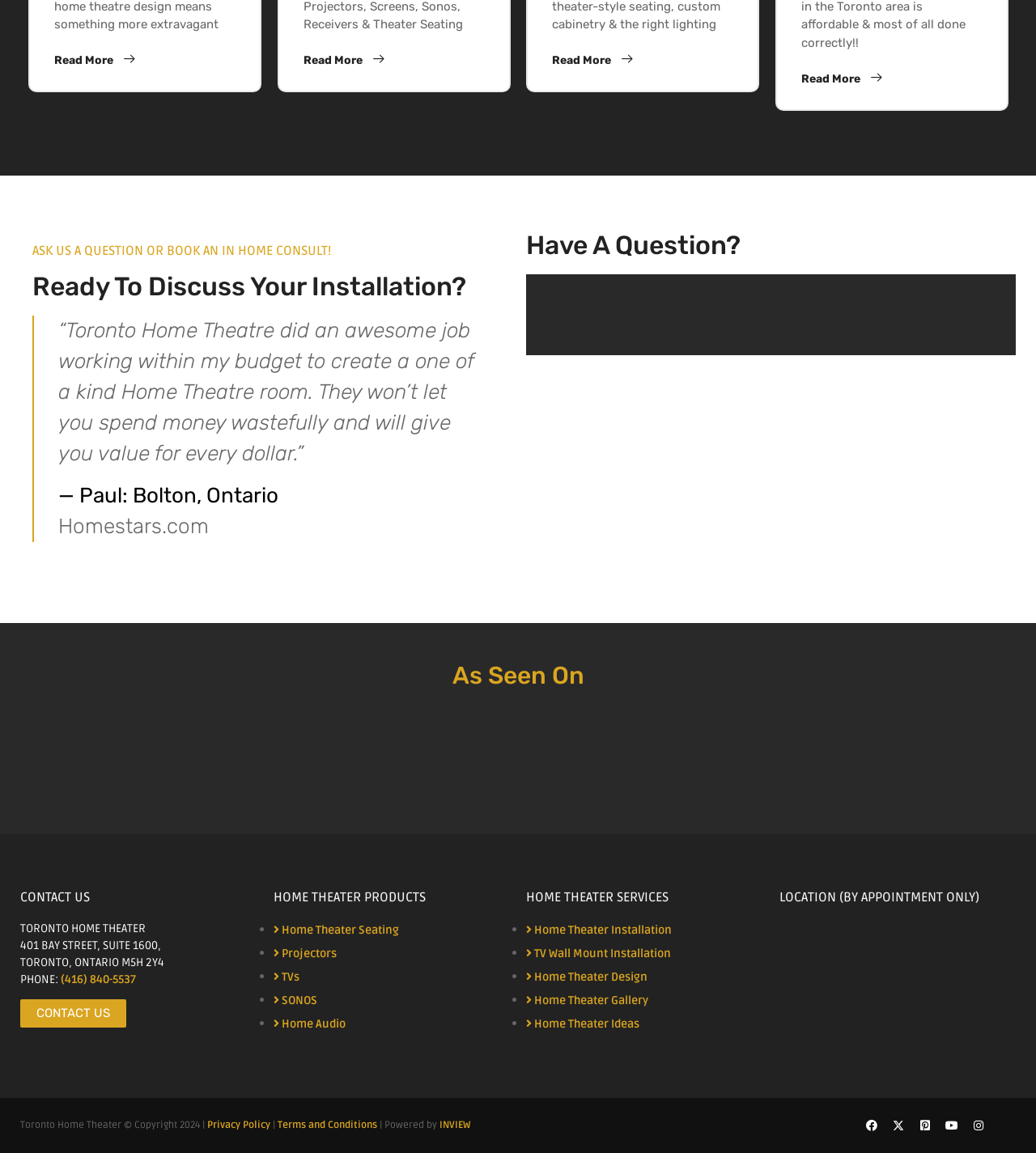Provide the bounding box coordinates of the HTML element described as: "Home Theater Seating". The bounding box coordinates should be four float numbers between 0 and 1, i.e., [left, top, right, bottom].

[0.264, 0.801, 0.385, 0.813]